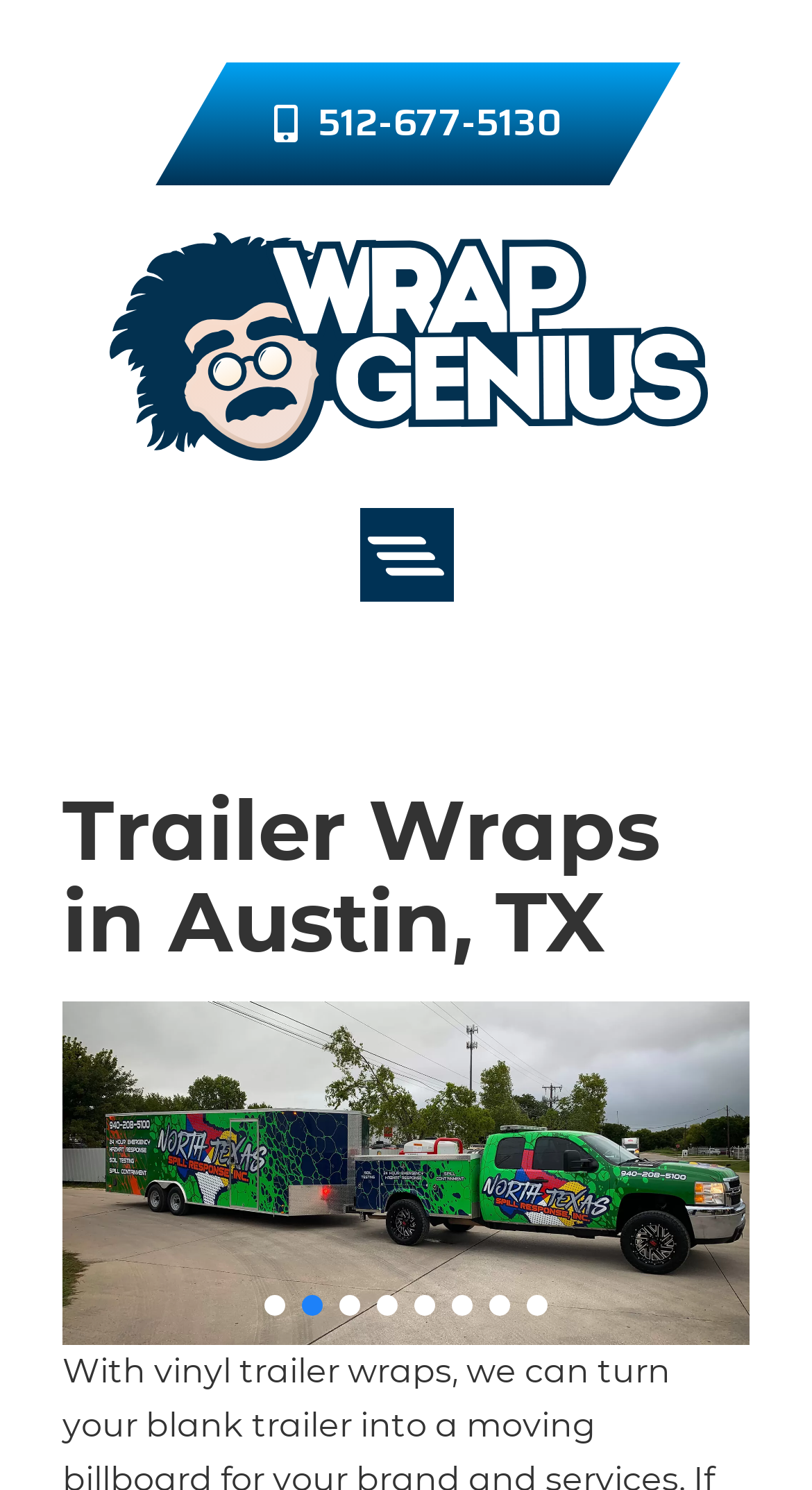Please reply to the following question using a single word or phrase: 
Is the menu toggle button expanded?

No